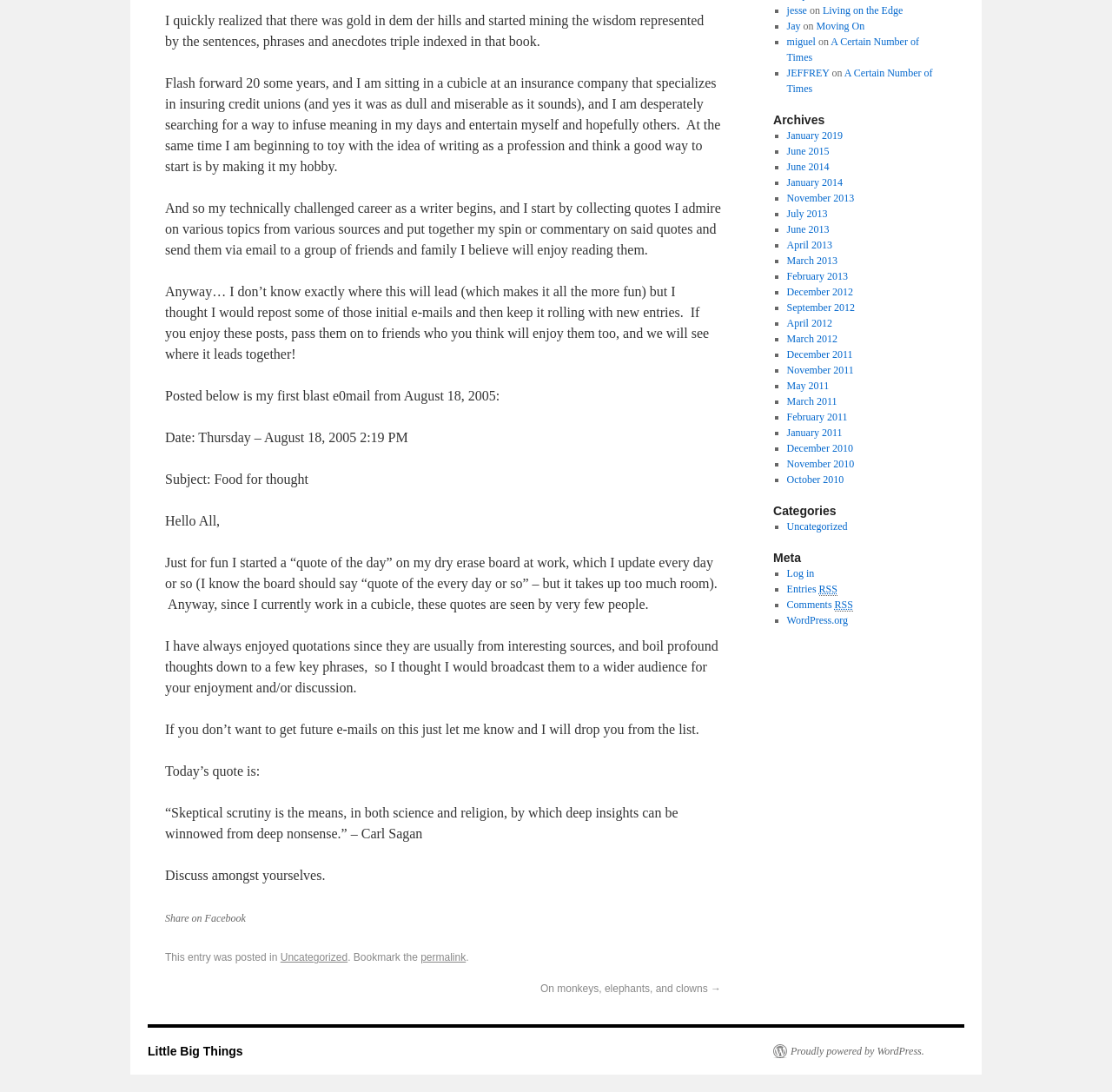Please determine the bounding box of the UI element that matches this description: Share on Facebook. The coordinates should be given as (top-left x, top-left y, bottom-right x, bottom-right y), with all values between 0 and 1.

[0.148, 0.836, 0.221, 0.847]